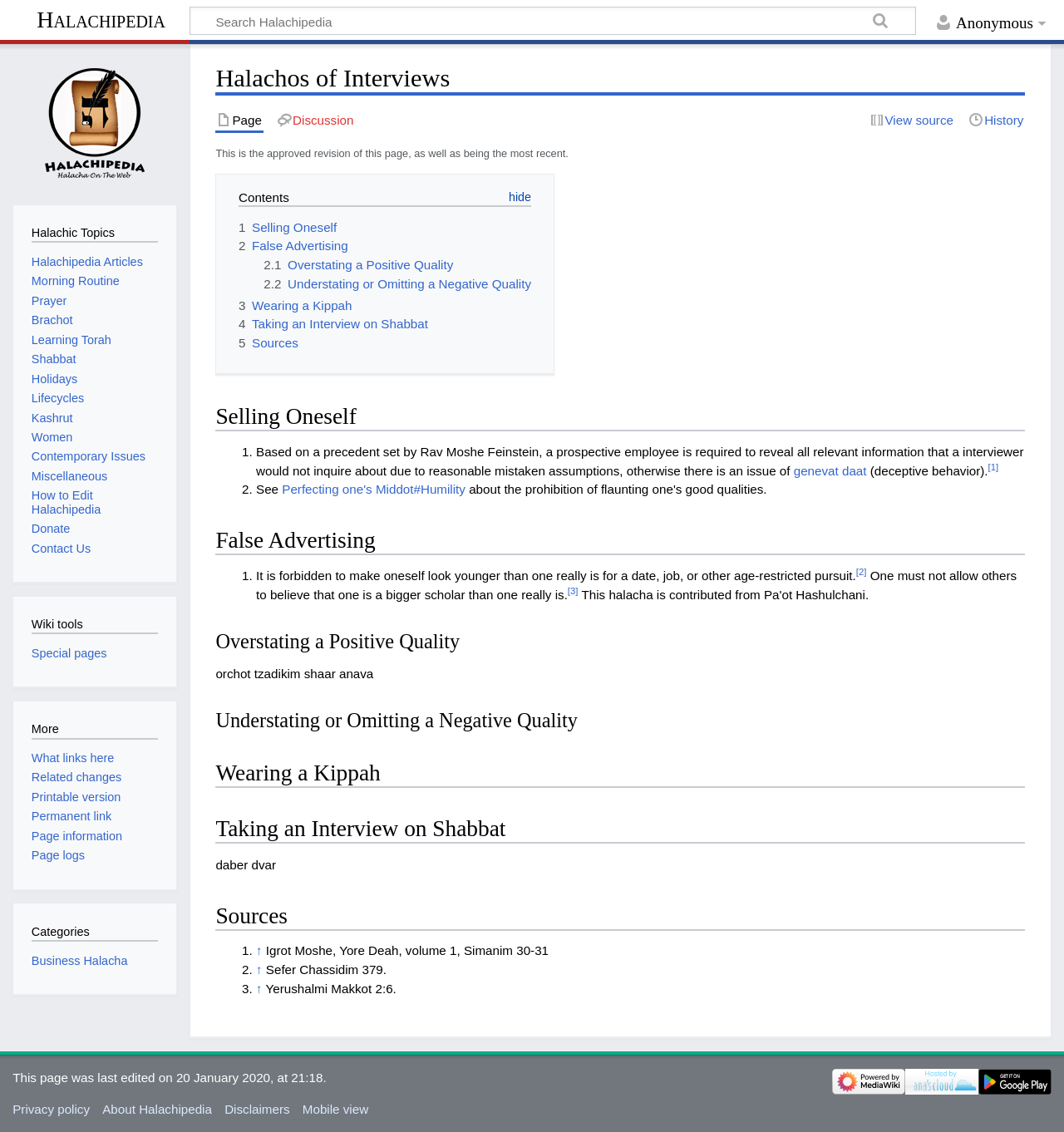Identify the bounding box coordinates for the UI element mentioned here: "How to Edit Halachipedia". Provide the coordinates as four float values between 0 and 1, i.e., [left, top, right, bottom].

[0.03, 0.432, 0.095, 0.456]